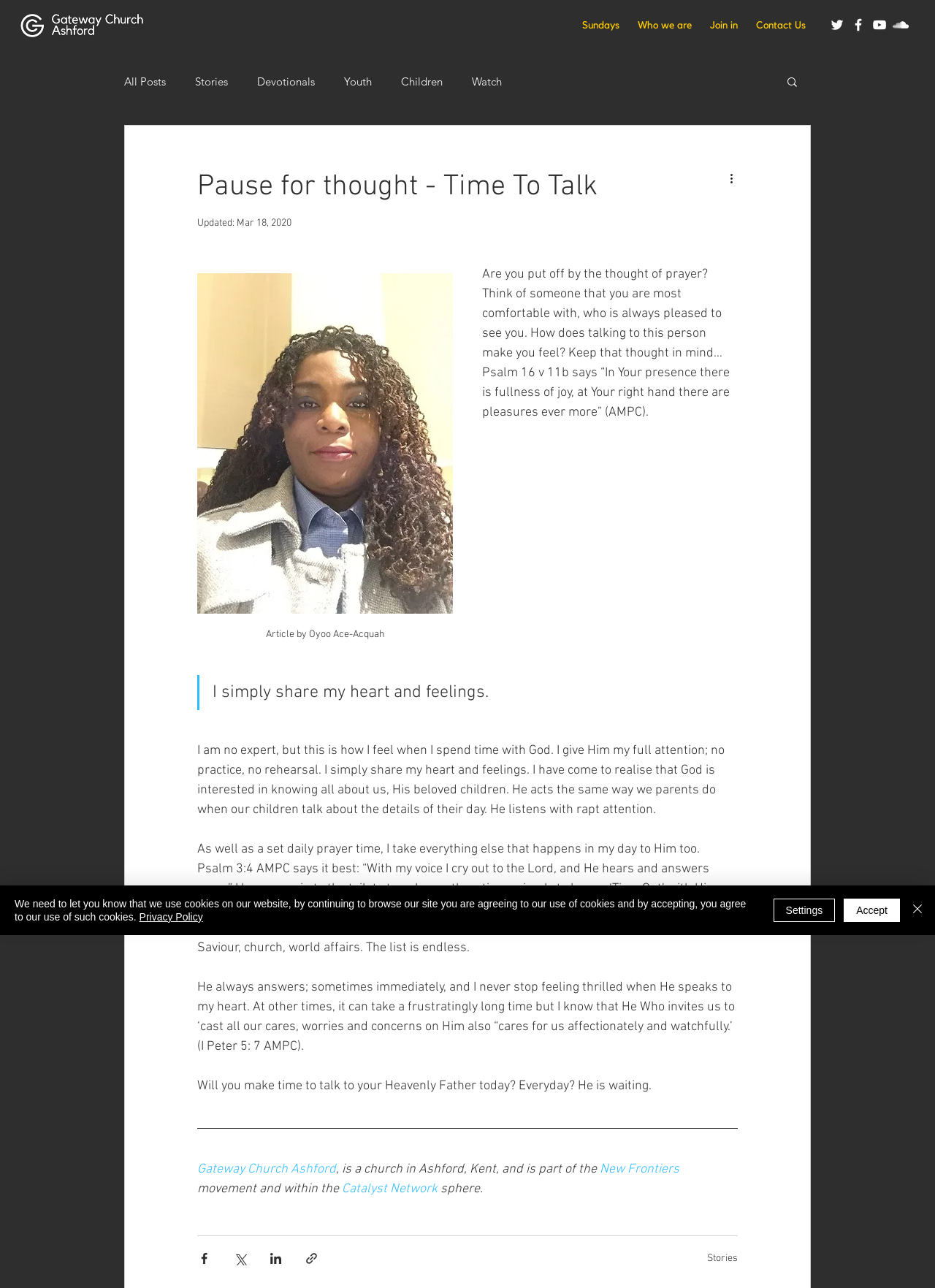How many social media links are there?
Refer to the image and give a detailed answer to the query.

I counted the number of link elements with image descriptions 'White Twitter Icon', 'White Facebook Icon', 'YouTube', and 'White SoundCloud Icon' in the social bar section, which indicates that there are 4 social media links.